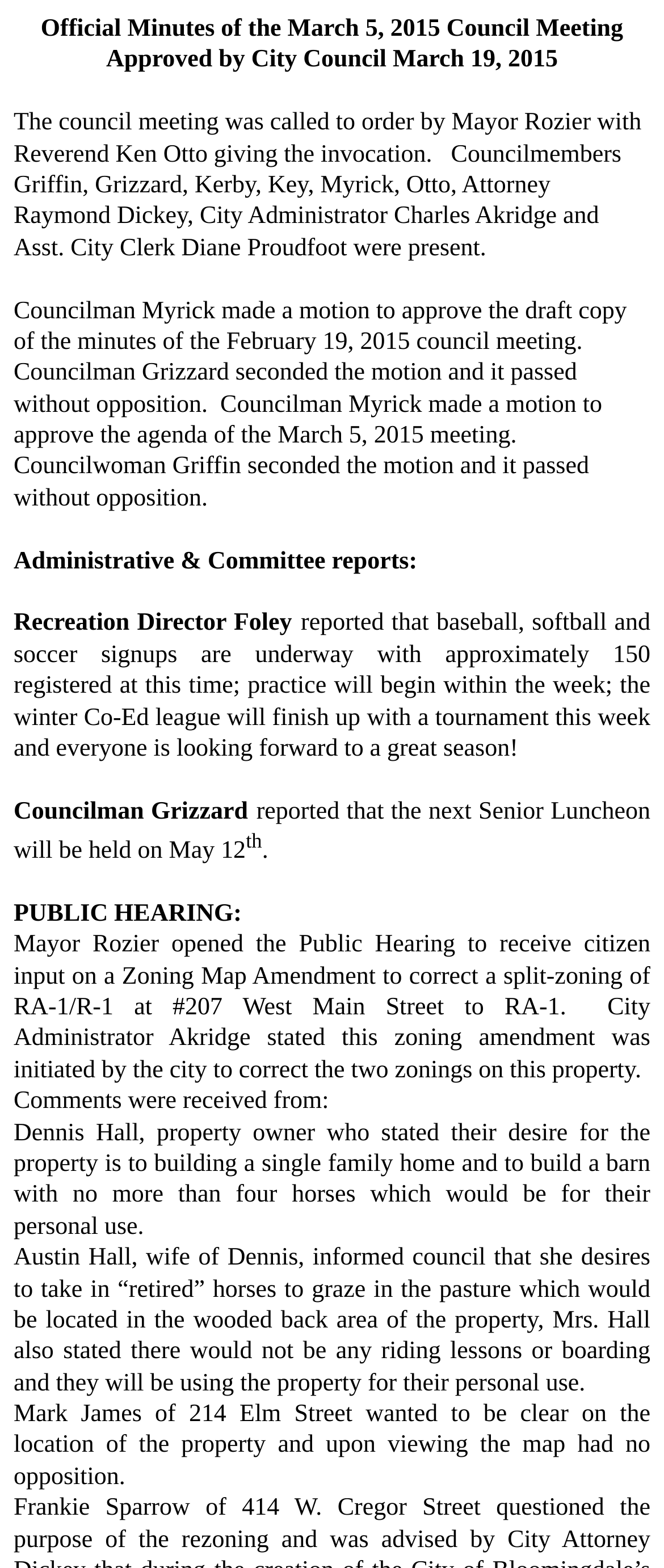What is the purpose of the Public Hearing?
From the details in the image, answer the question comprehensively.

The text 'Mayor Rozier opened the Public Hearing to receive citizen input on a Zoning Map Amendment to correct a split-zoning of RA-1/R-1 at #207 West Main Street to RA-1.' indicates that the purpose of the Public Hearing is to receive citizen input on a Zoning Map Amendment.